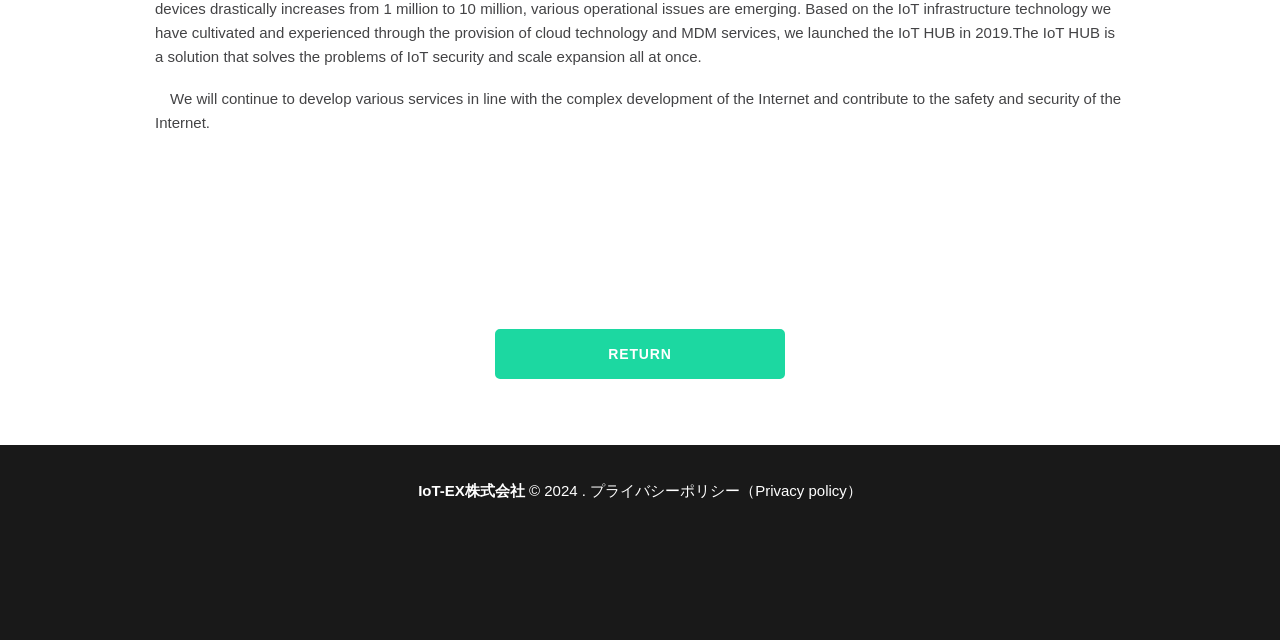Please find the bounding box coordinates in the format (top-left x, top-left y, bottom-right x, bottom-right y) for the given element description. Ensure the coordinates are floating point numbers between 0 and 1. Description: Return

[0.387, 0.514, 0.613, 0.592]